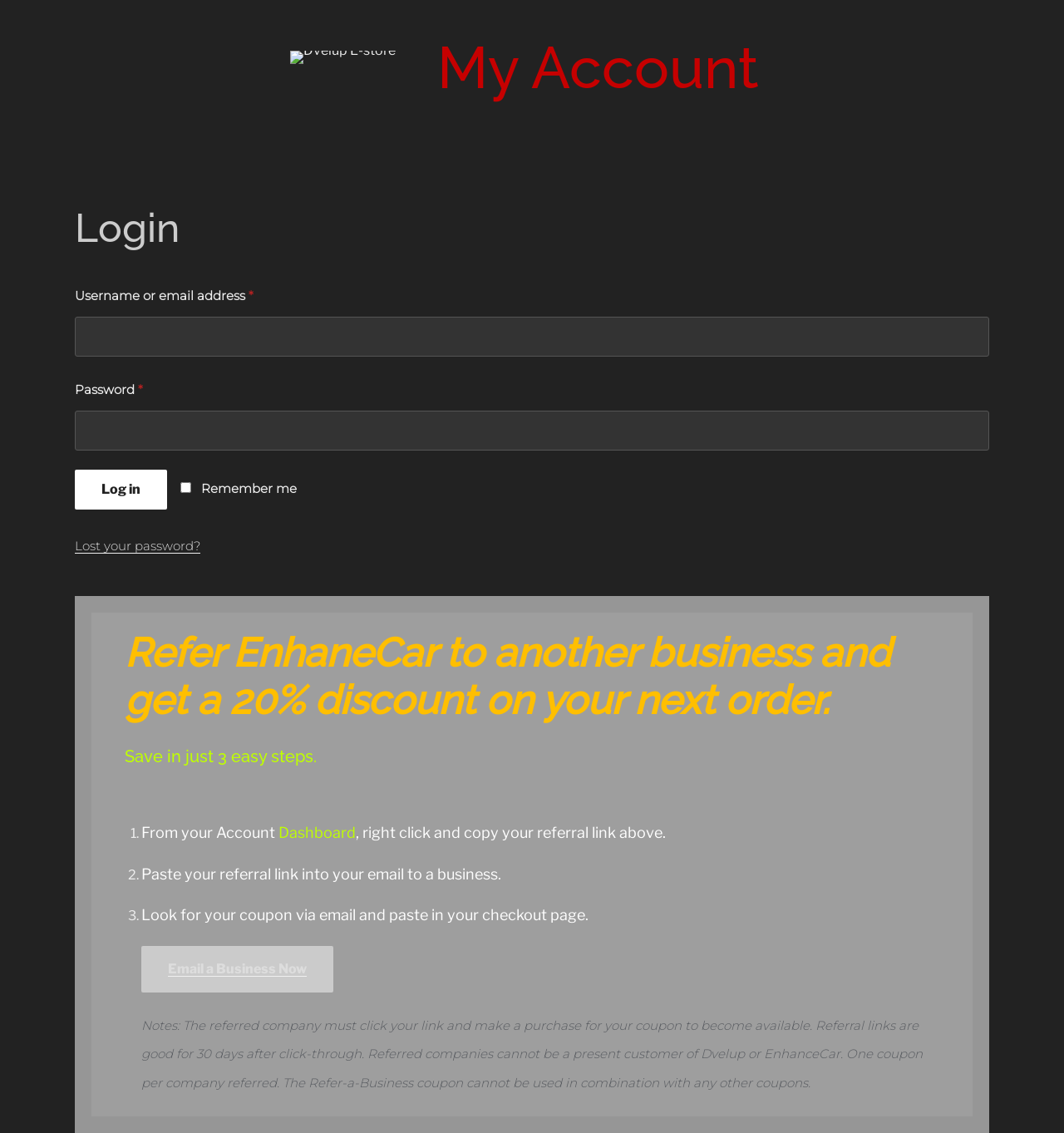Provide a comprehensive caption for the webpage.

The webpage is titled "My Account - Dvelup Automotive Reconditioning Products" and appears to be a login and referral page. At the top, there is a logo image with the text "Dvelup E-store" and a heading that reads "My Account". Below the logo, there is a login section with input fields for username or email address and password, accompanied by a "Remember me" checkbox and a "Log in" button. 

To the right of the login section, there is a heading that promotes referring EnhaneCar to another business, offering a 20% discount on the next order. This section is divided into three easy steps, listed as numbered items. The first step instructs the user to copy their referral link from their Account Dashboard. The second step is to paste the referral link into an email to a business, and the third step is to look for the coupon via email and paste it into the checkout page.

Below the three steps, there is a button to "Email a Business Now" and a section of notes that outlines the terms and conditions of the referral program, including the requirements for the referred company to make a purchase and the limitations on using the referral coupon.